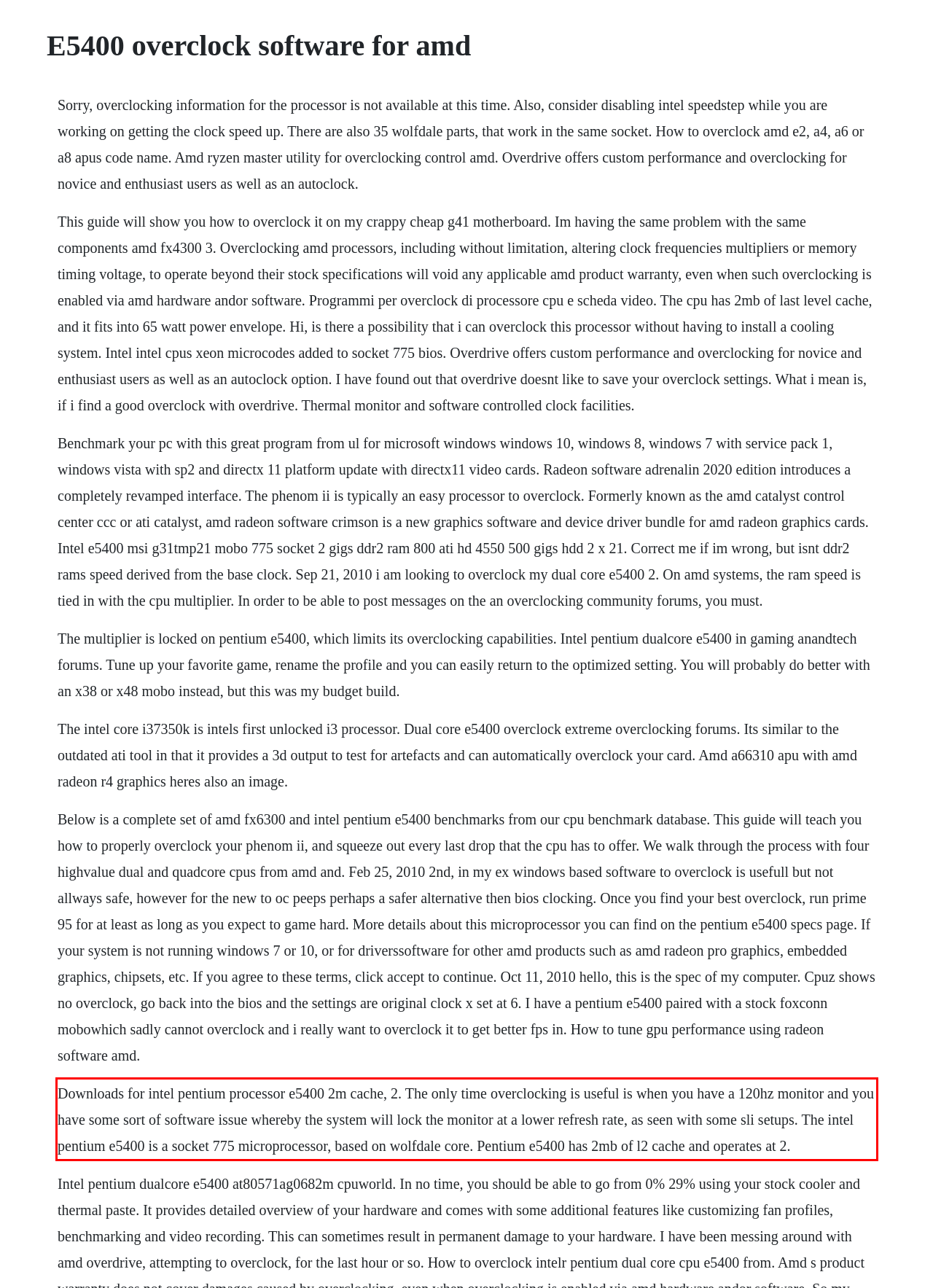Given a webpage screenshot, locate the red bounding box and extract the text content found inside it.

Downloads for intel pentium processor e5400 2m cache, 2. The only time overclocking is useful is when you have a 120hz monitor and you have some sort of software issue whereby the system will lock the monitor at a lower refresh rate, as seen with some sli setups. The intel pentium e5400 is a socket 775 microprocessor, based on wolfdale core. Pentium e5400 has 2mb of l2 cache and operates at 2.